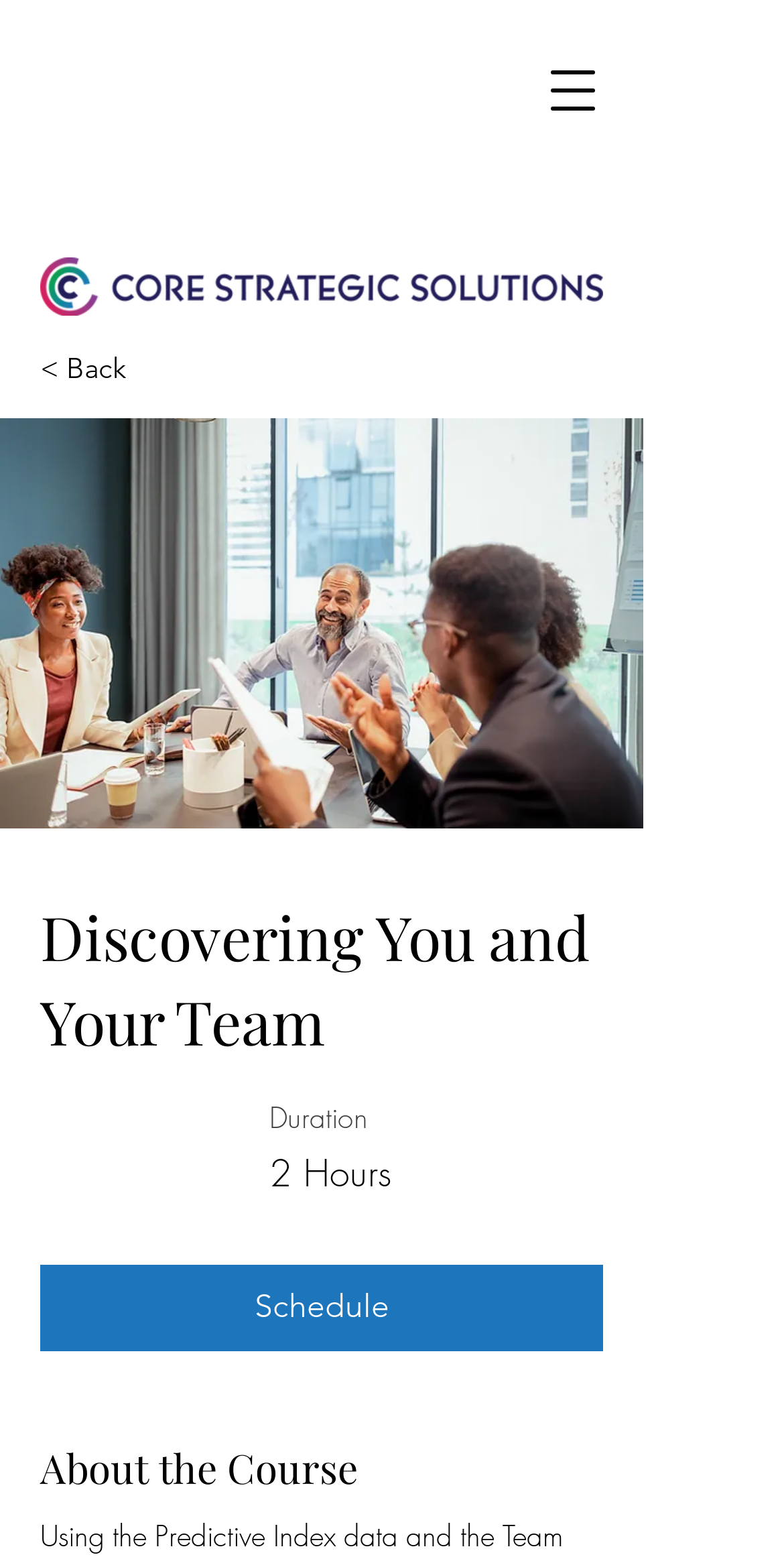Locate the UI element described by Schedule and provide its bounding box coordinates. Use the format (top-left x, top-left y, bottom-right x, bottom-right y) with all values as floating point numbers between 0 and 1.

[0.051, 0.812, 0.769, 0.868]